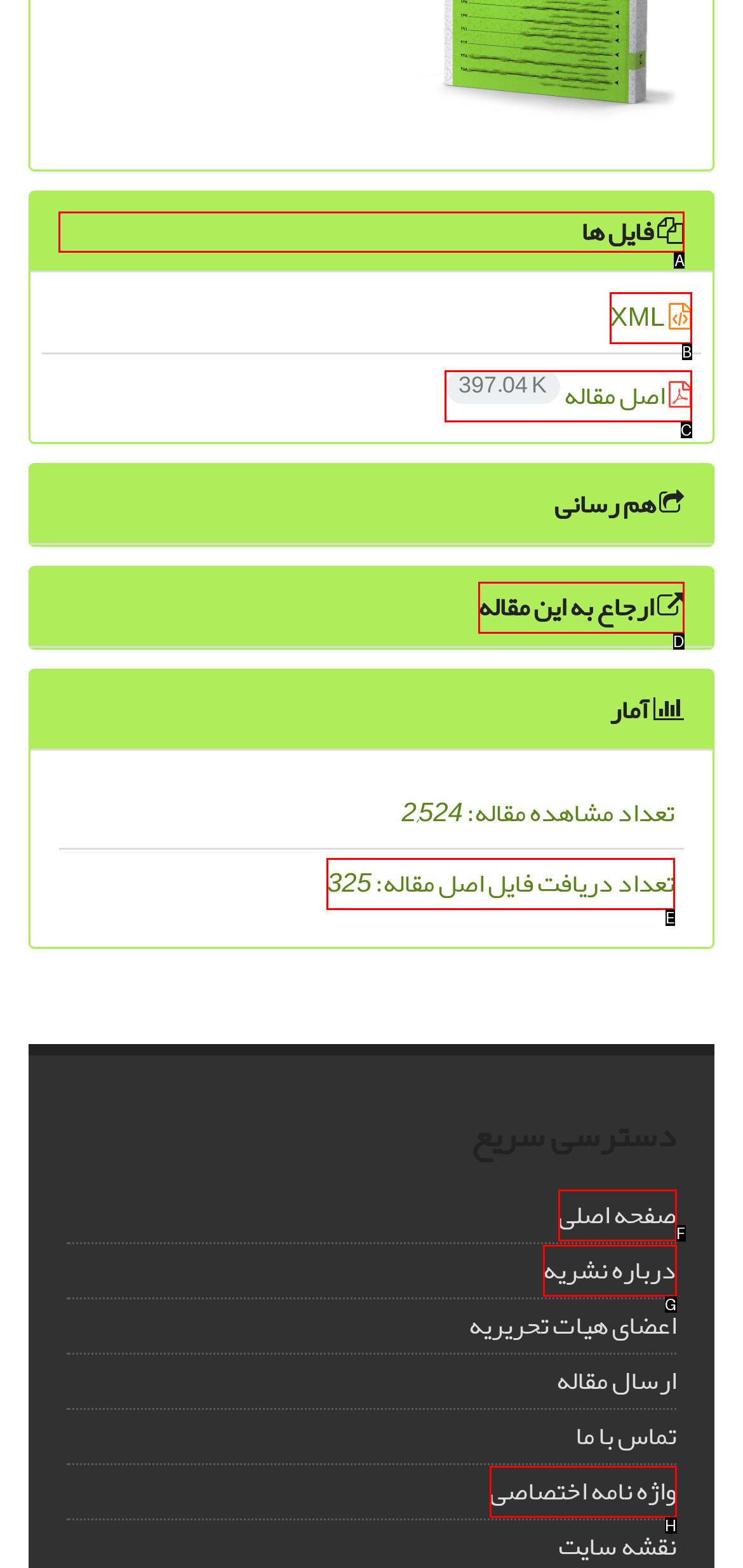Tell me which one HTML element I should click to complete the following instruction: view file information
Answer with the option's letter from the given choices directly.

A